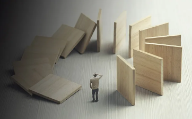Offer a meticulous description of the image.

The image depicts a contemplative figure standing at the center of a circular arrangement of wooden panels, resembling a series of dominoes poised to fall. The person's posture suggests a moment of reflection or uncertainty, as they look towards the upright panels, which create a sense of impending action or decision. This visual metaphor effectively captures the theme of the related article, "Fumble the Future Featured," highlighting the complexities and potential pitfalls businesses face in a rapidly evolving landscape, particularly in the context of integrating innovative technologies like NFTs. The interplay of the panels signifies the myriad pathways and choices available, echoing the article's discussion on navigating future opportunities and challenges.